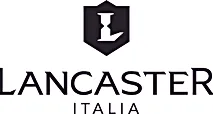Based on the image, provide a detailed and complete answer to the question: 
What is the shape that the stylized letter 'L' is set within?

The caption describes the logo as featuring a stylized letter 'L' set within a shield, conveying a sense of elegance and sophistication.